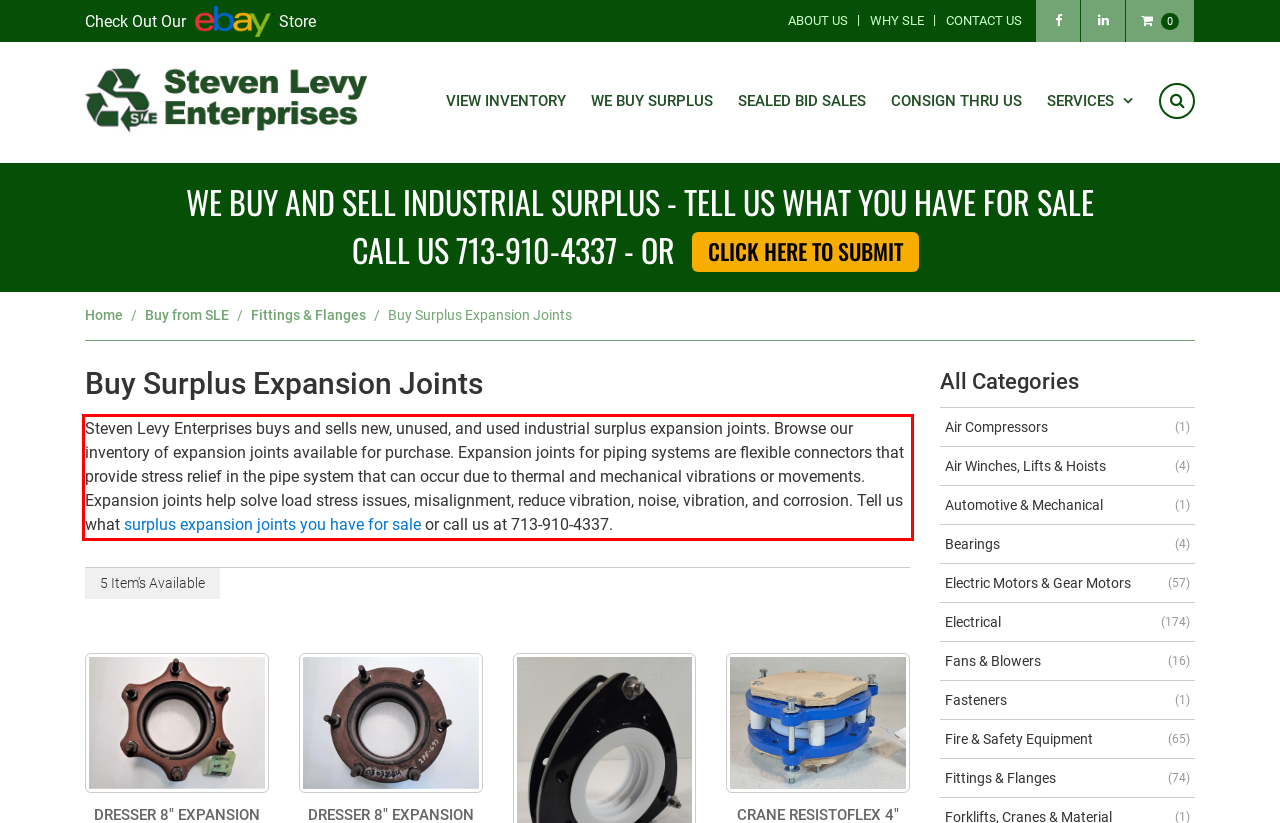Identify the text inside the red bounding box on the provided webpage screenshot by performing OCR.

Steven Levy Enterprises buys and sells new, unused, and used industrial surplus expansion joints. Browse our inventory of expansion joints available for purchase. Expansion joints for piping systems are flexible connectors that provide stress relief in the pipe system that can occur due to thermal and mechanical vibrations or movements. Expansion joints help solve load stress issues, misalignment, reduce vibration, noise, vibration, and corrosion. Tell us what surplus expansion joints you have for sale or call us at 713-910-4337.